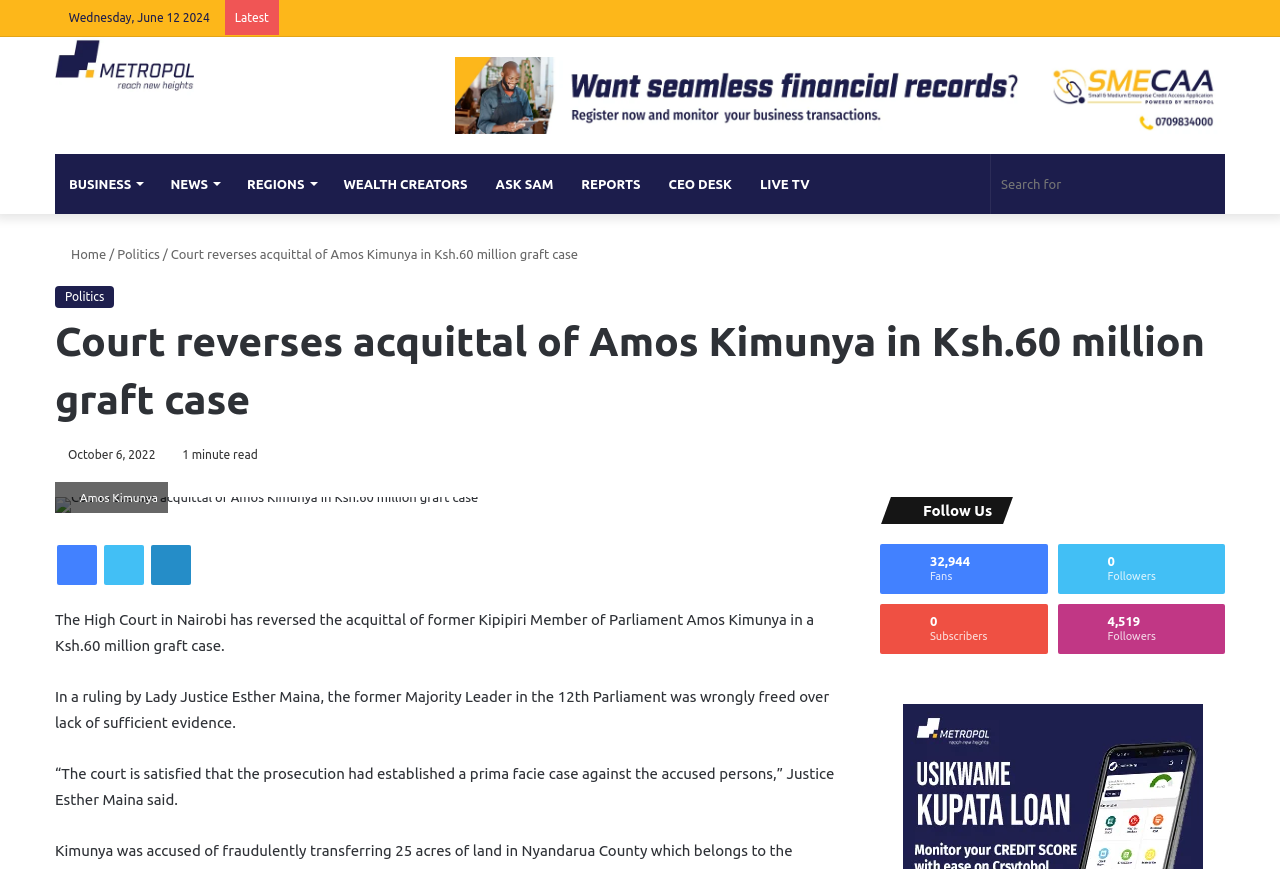Find the bounding box coordinates for the area that must be clicked to perform this action: "Follow Metropol Digital on Facebook".

[0.045, 0.627, 0.076, 0.673]